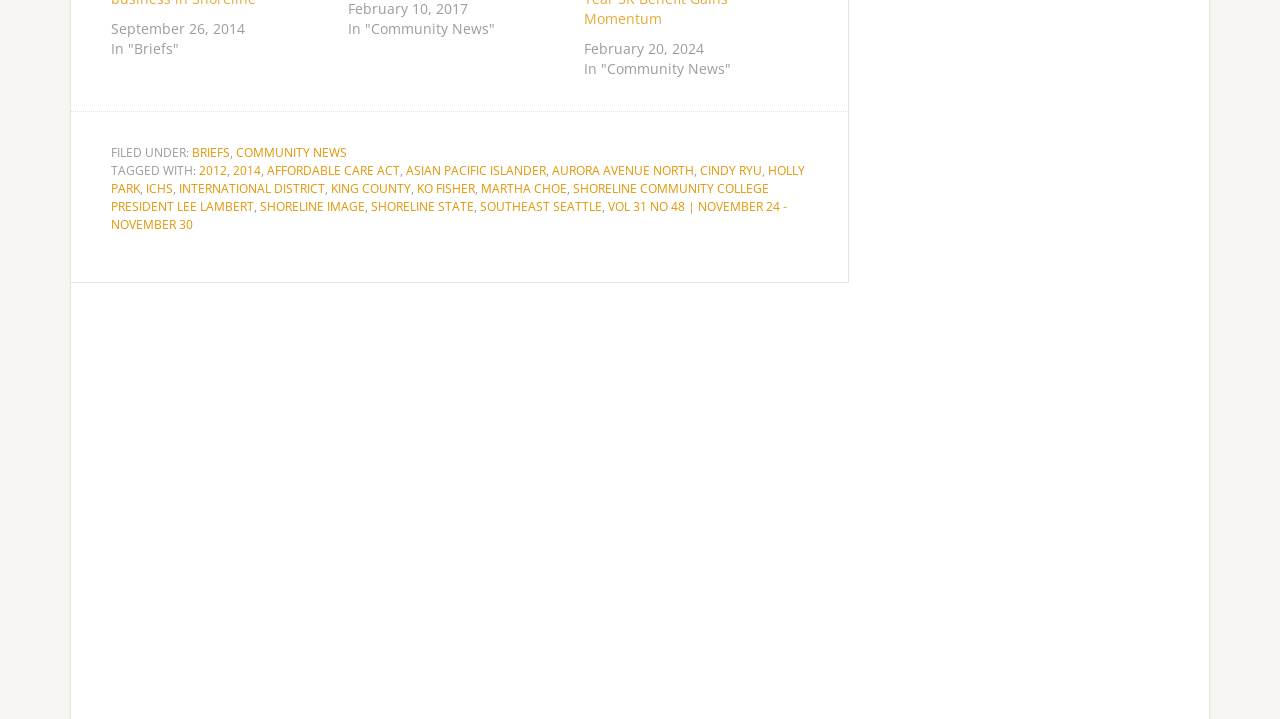What categories are the news articles filed under?
Please provide a single word or phrase as your answer based on the screenshot.

BRIEFS, COMMUNITY NEWS